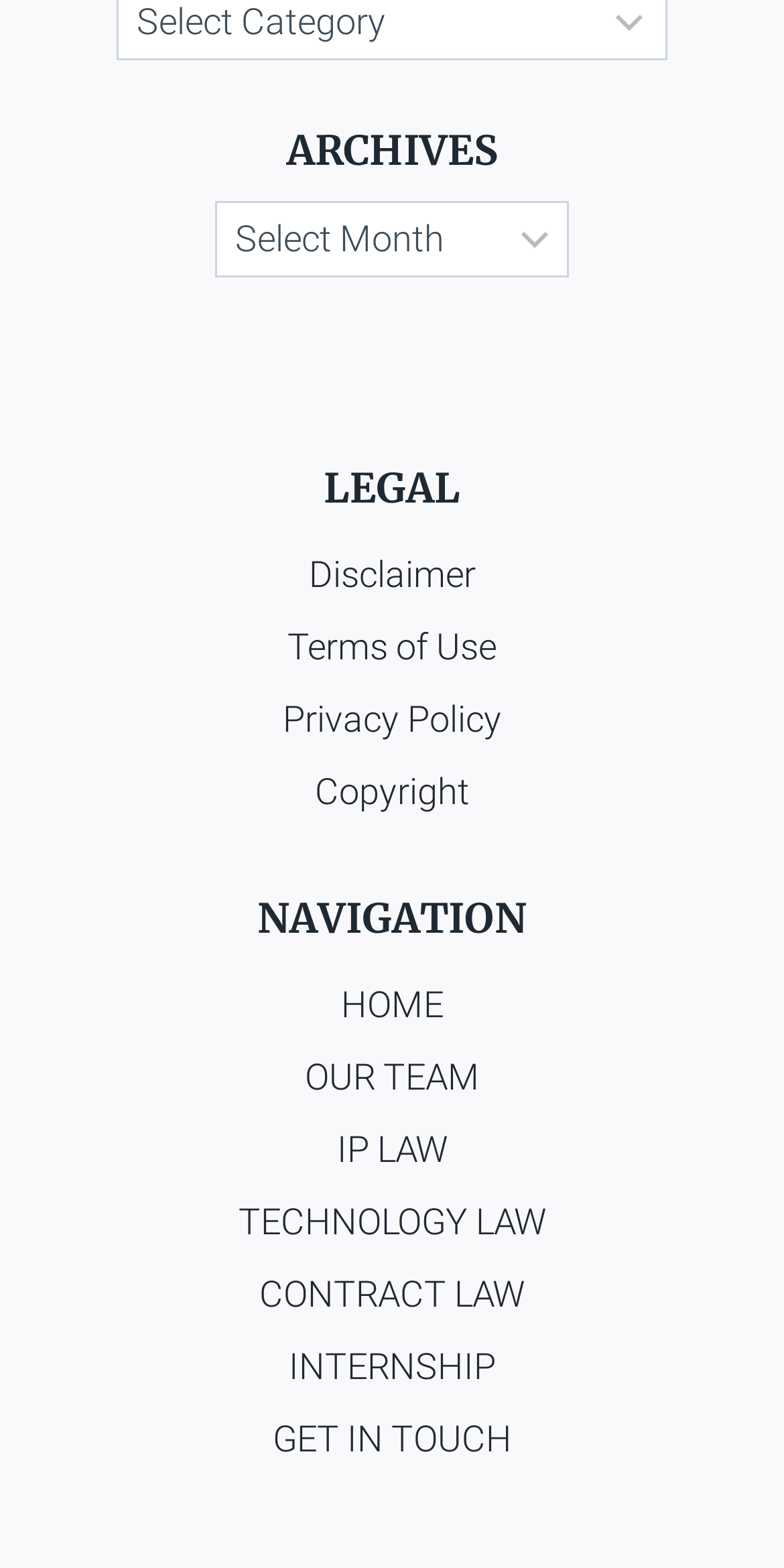Determine the bounding box coordinates of the target area to click to execute the following instruction: "Select an archive."

[0.274, 0.128, 0.726, 0.177]